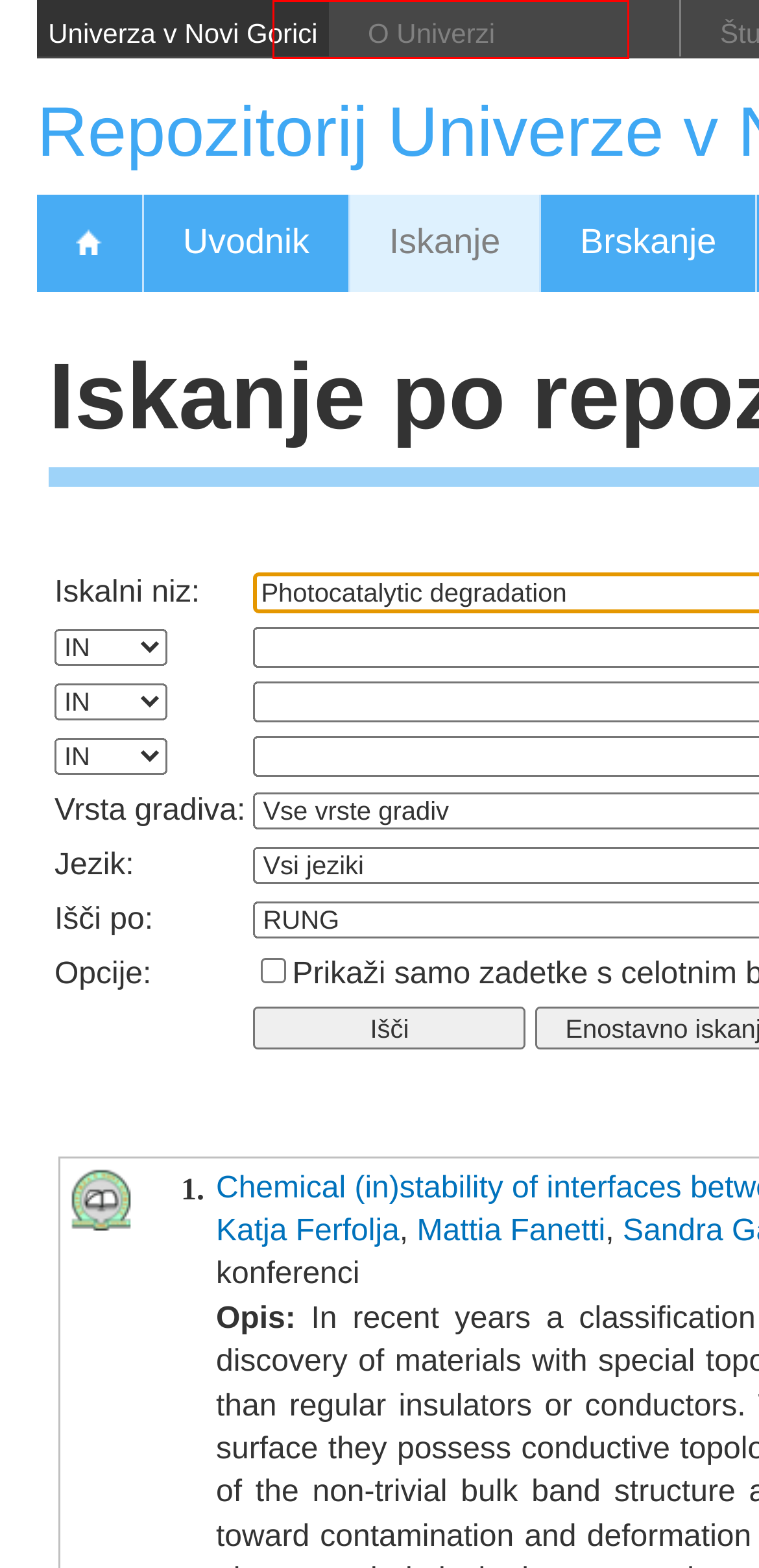Analyze the screenshot of a webpage featuring a red rectangle around an element. Pick the description that best fits the new webpage after interacting with the element inside the red bounding box. Here are the candidates:
A. O Univerzi • UNG
B. Fakulteta za humanistiko • UNG
C. Univerzitetna knjižnica • UNG
D. Raziskovalni center za humanistiko • UNG
E. RUNG - Prva stran
F. Univerza v Novi Gorici
G. Laboratorij za raziskave materialov • UNG
H. Podporne službe • UNG

A